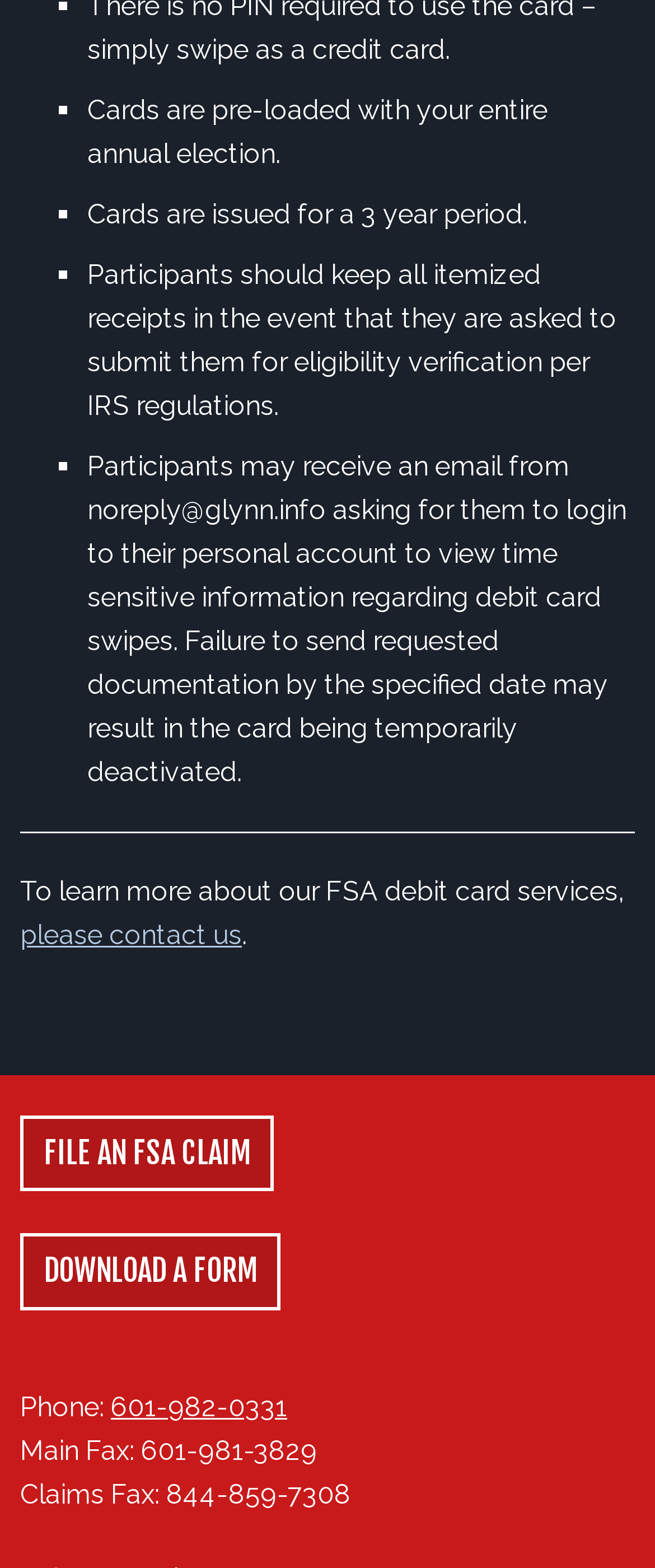Provide a brief response to the question using a single word or phrase: 
How can participants contact for FSA debit card services?

Contact us